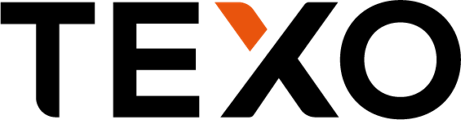What aspect of the Blyth Spartans does the logo's visual branding emphasize?
With the help of the image, please provide a detailed response to the question.

The caption explains that the visual branding of the TEXO logo underscores the community and commercial efforts of the Blyth Spartans, highlighting their approach to partnerships and engagement within the sport.